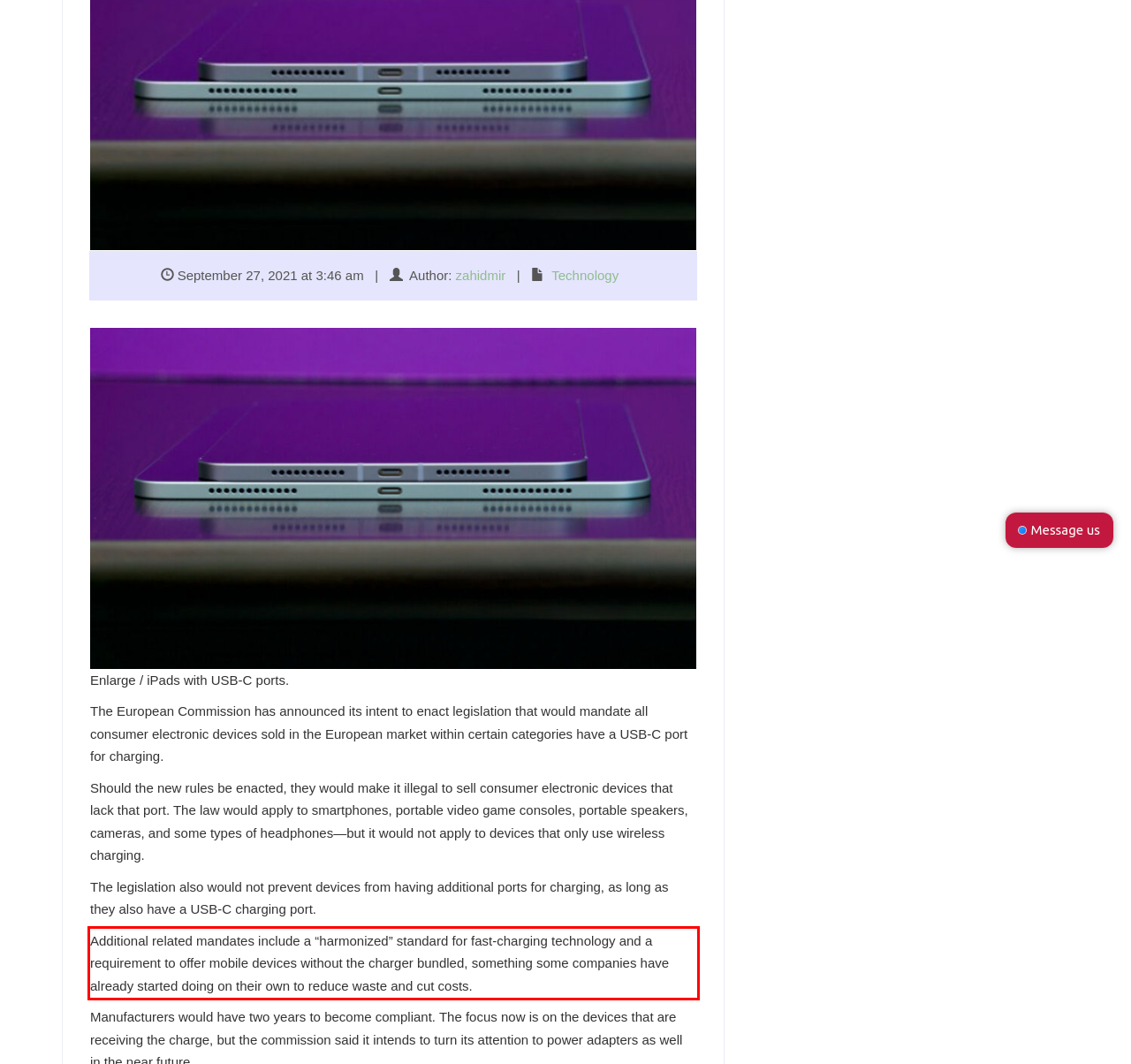Given a screenshot of a webpage containing a red bounding box, perform OCR on the text within this red bounding box and provide the text content.

Additional related mandates include a “harmonized” standard for fast-charging technology and a requirement to offer mobile devices without the charger bundled, something some companies have already started doing on their own to reduce waste and cut costs.